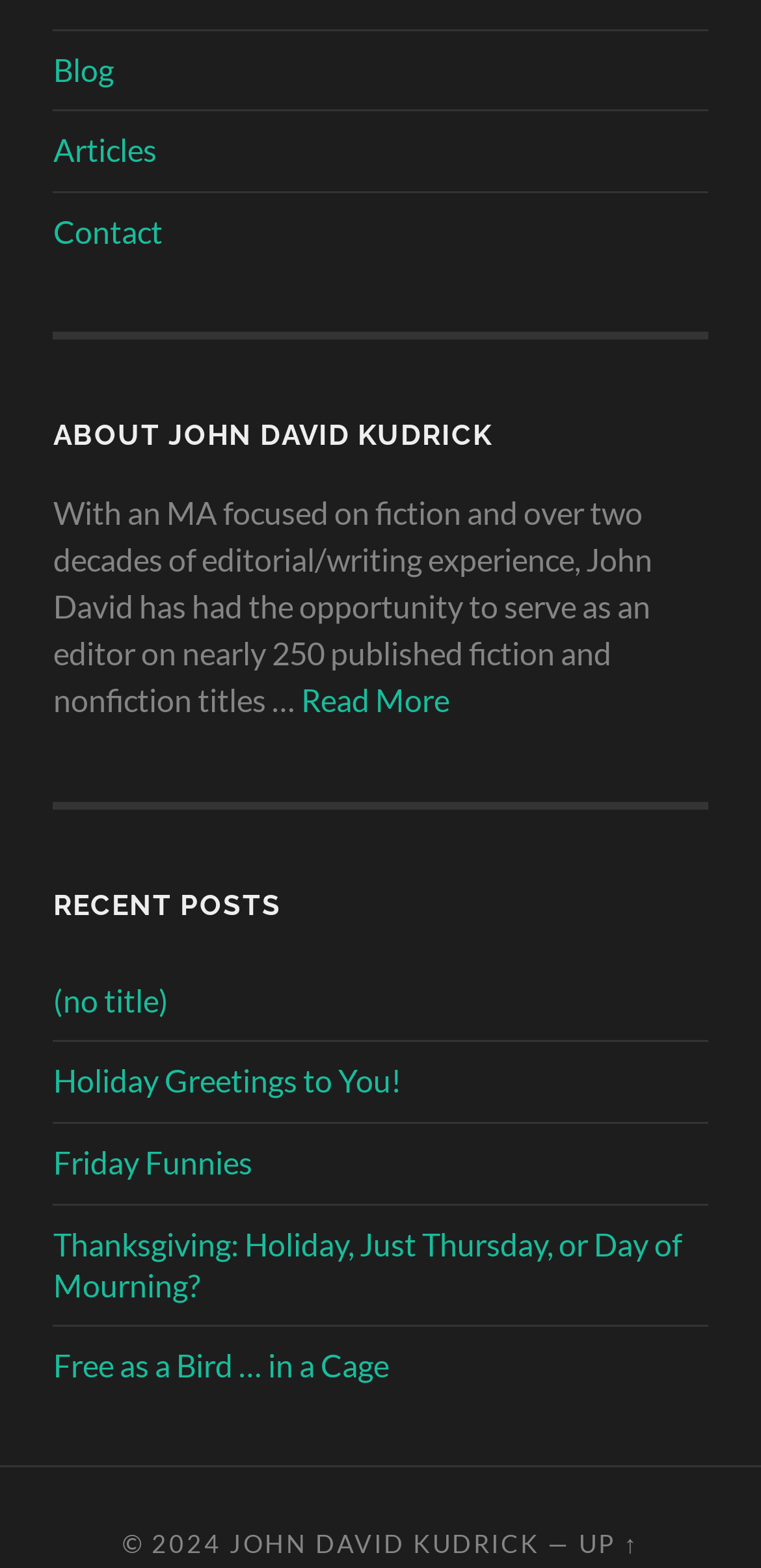Can you show the bounding box coordinates of the region to click on to complete the task described in the instruction: "go to blog page"?

[0.07, 0.032, 0.149, 0.055]